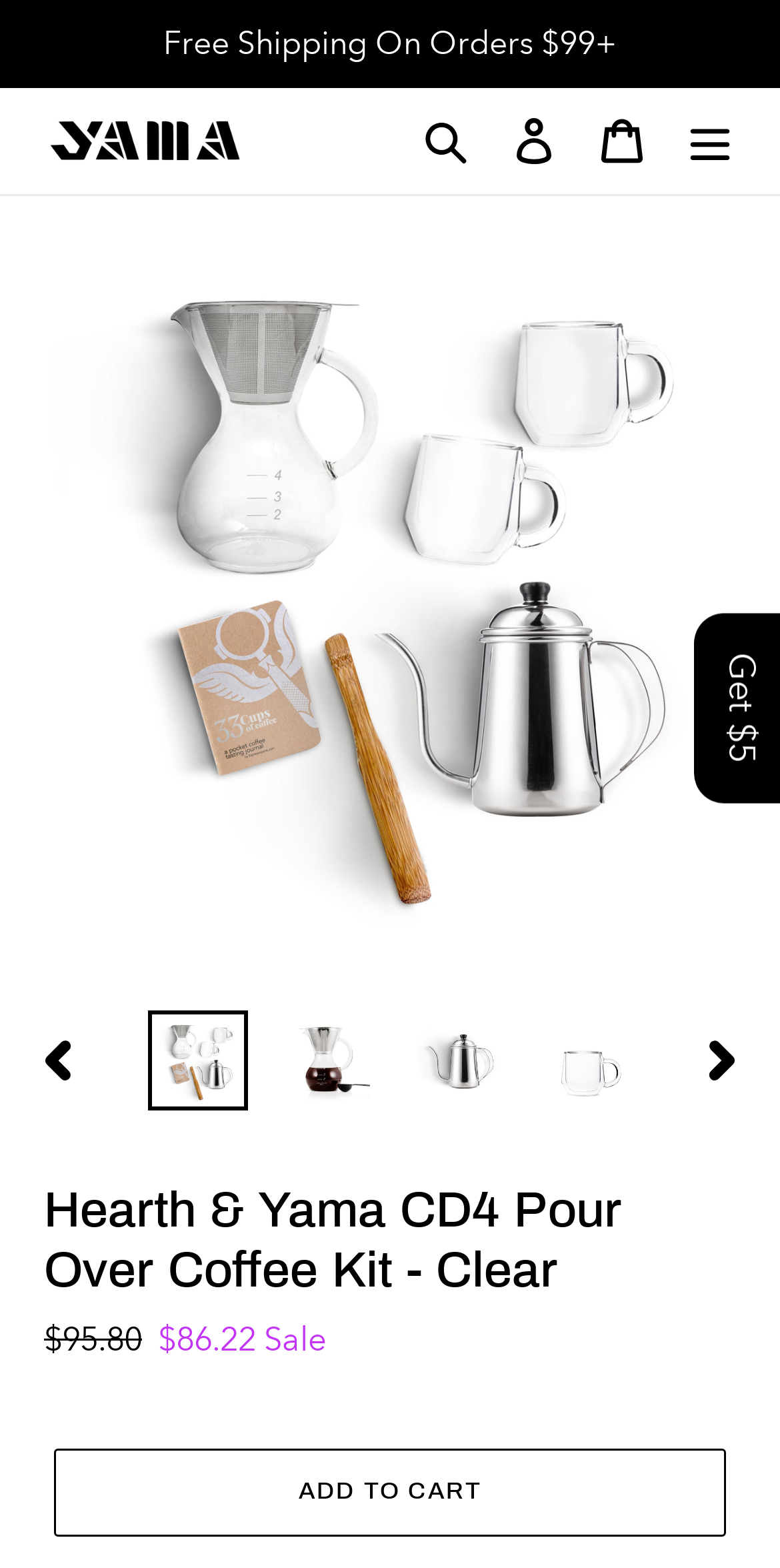Locate the bounding box coordinates of the element to click to perform the following action: 'View product images'. The coordinates should be given as four float values between 0 and 1, in the form of [left, top, right, bottom].

[0.171, 0.637, 0.338, 0.714]